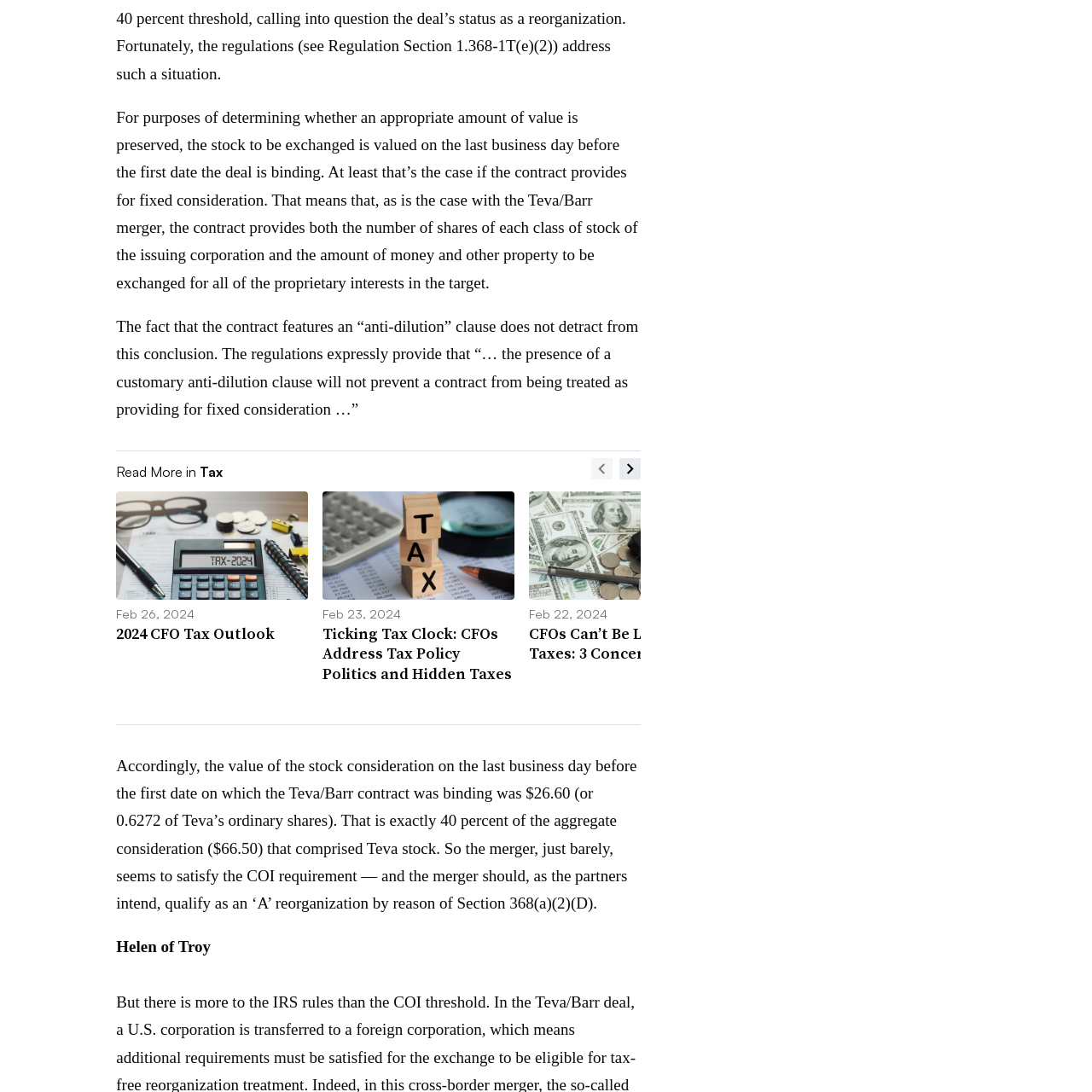Focus on the area marked by the red box, What is the sense invoked by the phrase 'Word Tax'? 
Answer briefly using a single word or phrase.

Urgency and attention to fiscal responsibilities